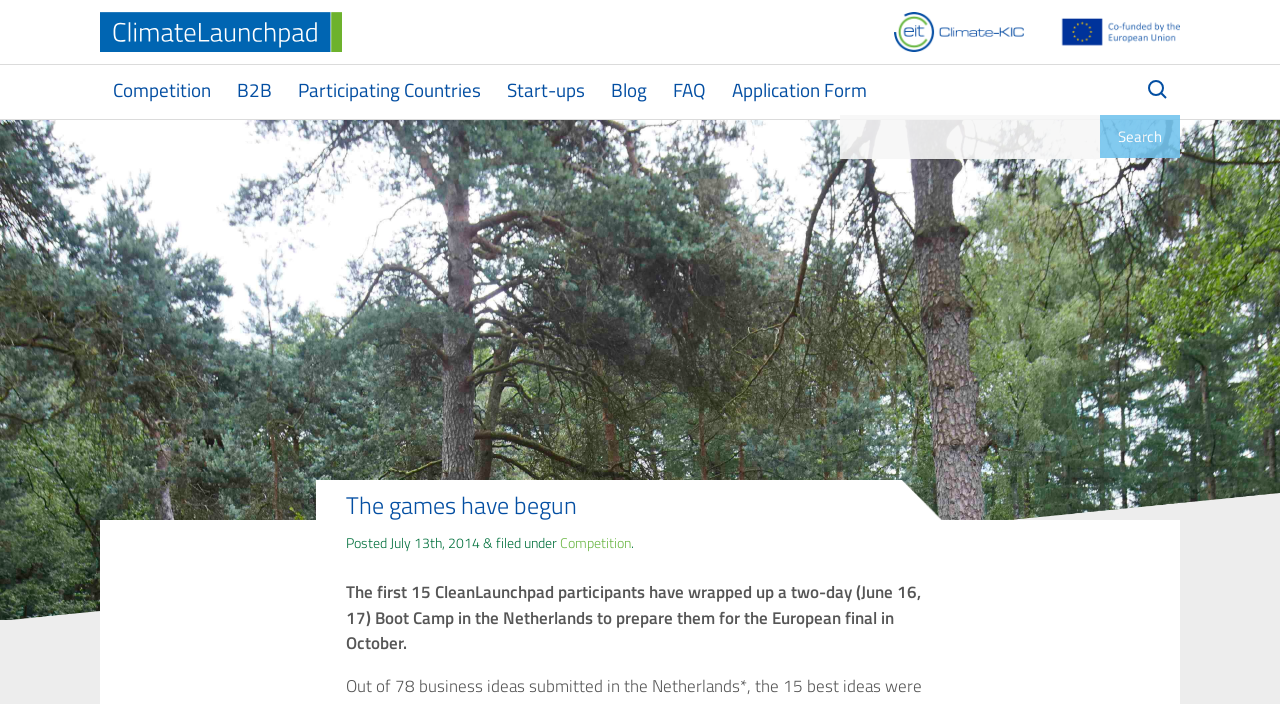Determine the bounding box coordinates of the clickable region to follow the instruction: "Submit an application".

[0.562, 0.108, 0.687, 0.152]